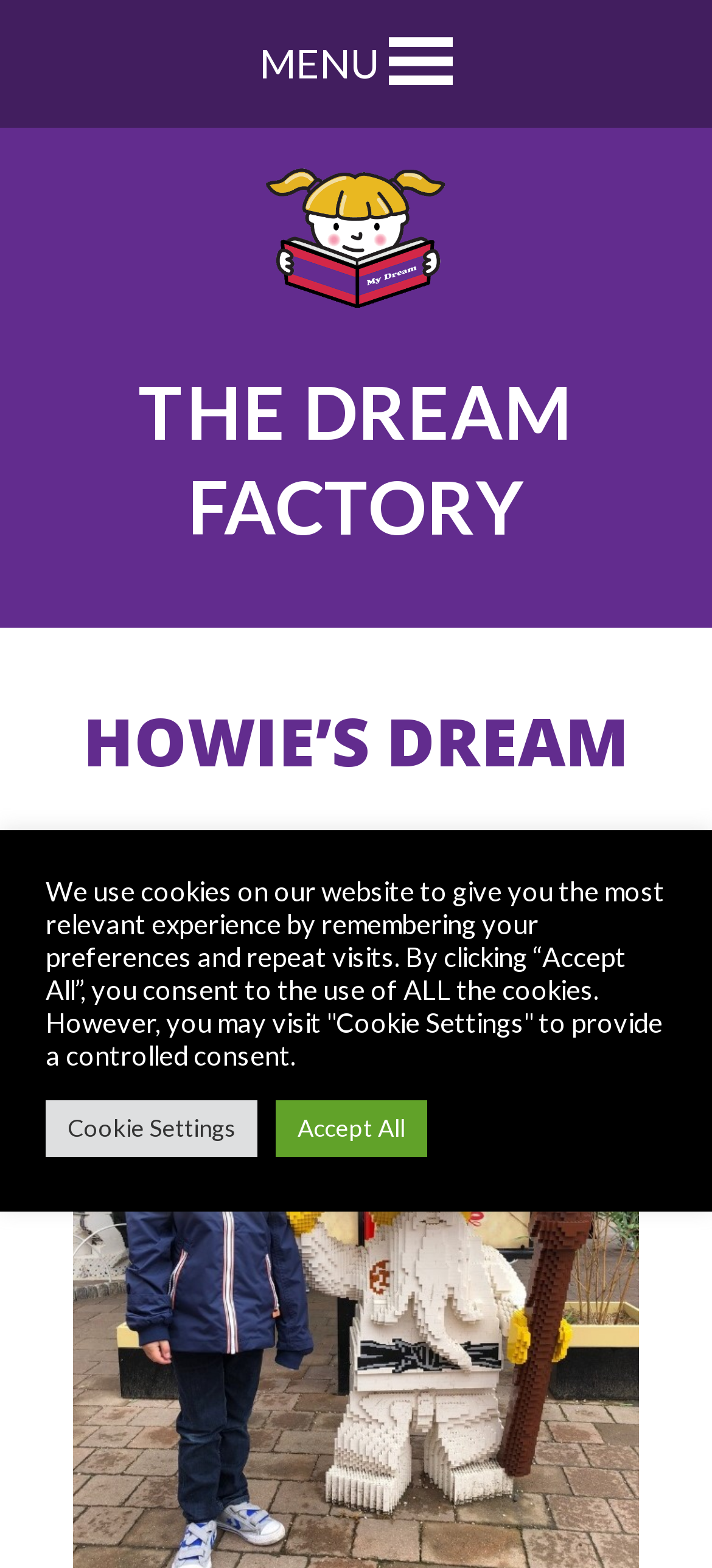Give the bounding box coordinates for the element described by: "MENUMENU".

[0.364, 0.012, 0.636, 0.07]